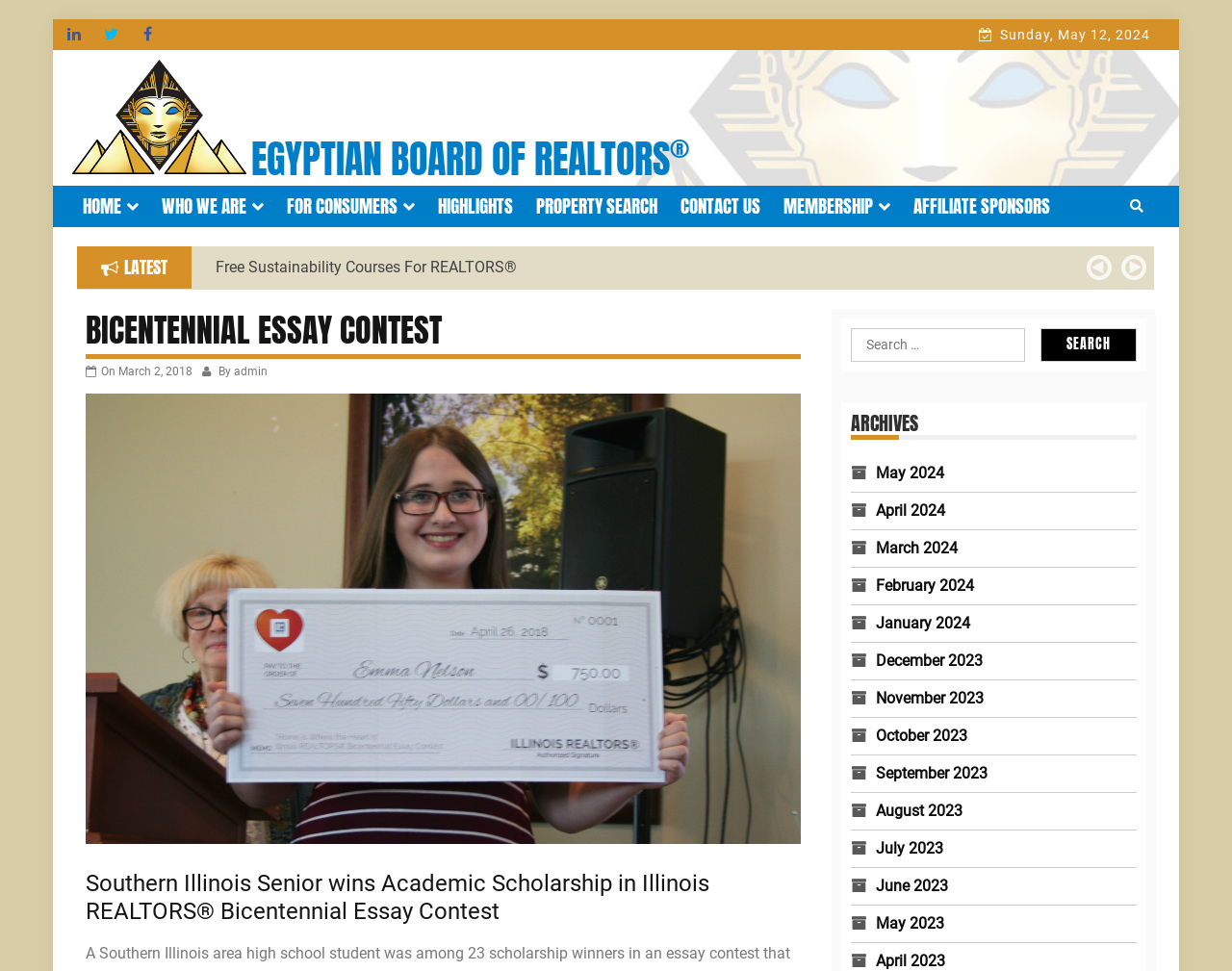What is the date of the latest news?
Using the details from the image, give an elaborate explanation to answer the question.

The date of the latest news can be found at the top of the webpage, where the text 'Sunday, May 12, 2024' is displayed.